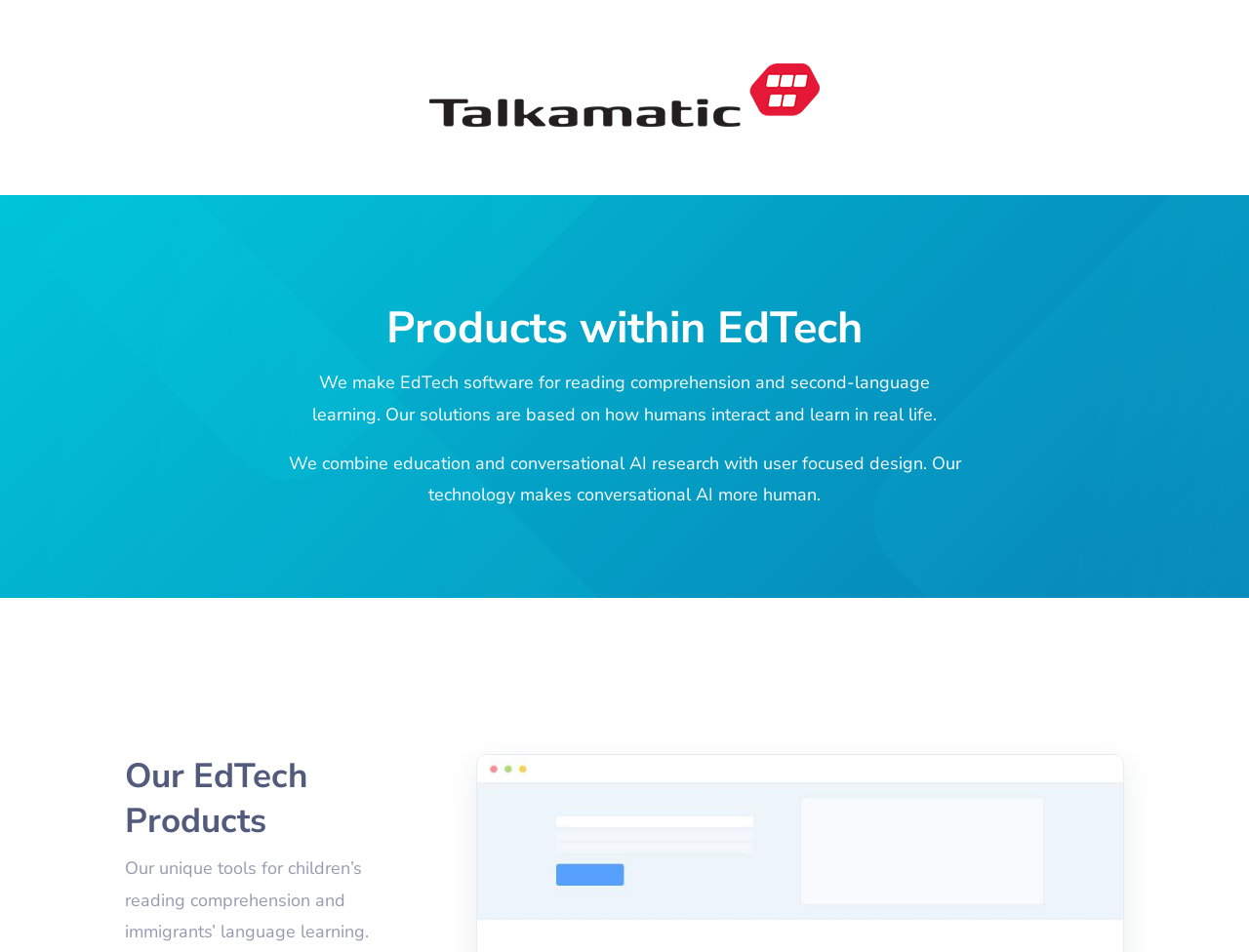Offer a detailed account of what is visible on the webpage.

The webpage is about EdTech, specifically Talkamatic, and its technology for educational dialogue structure. At the top, there is a link with an accompanying image, positioned slightly above the link. 

Below the link, there is a heading that reads "Products within EdTech". Following this heading, there is a paragraph of text that explains the company's focus on EdTech software for reading comprehension and second-language learning, inspired by human interaction and learning in real life.

Next, another paragraph of text describes the company's approach, combining education and conversational AI research with user-focused design to make conversational AI more human. 

Further down, there is a heading titled "Our EdTech Products", positioned near the bottom left of the page. Below this heading, there is a brief description of the company's unique tools for children's reading comprehension and immigrants' language learning.